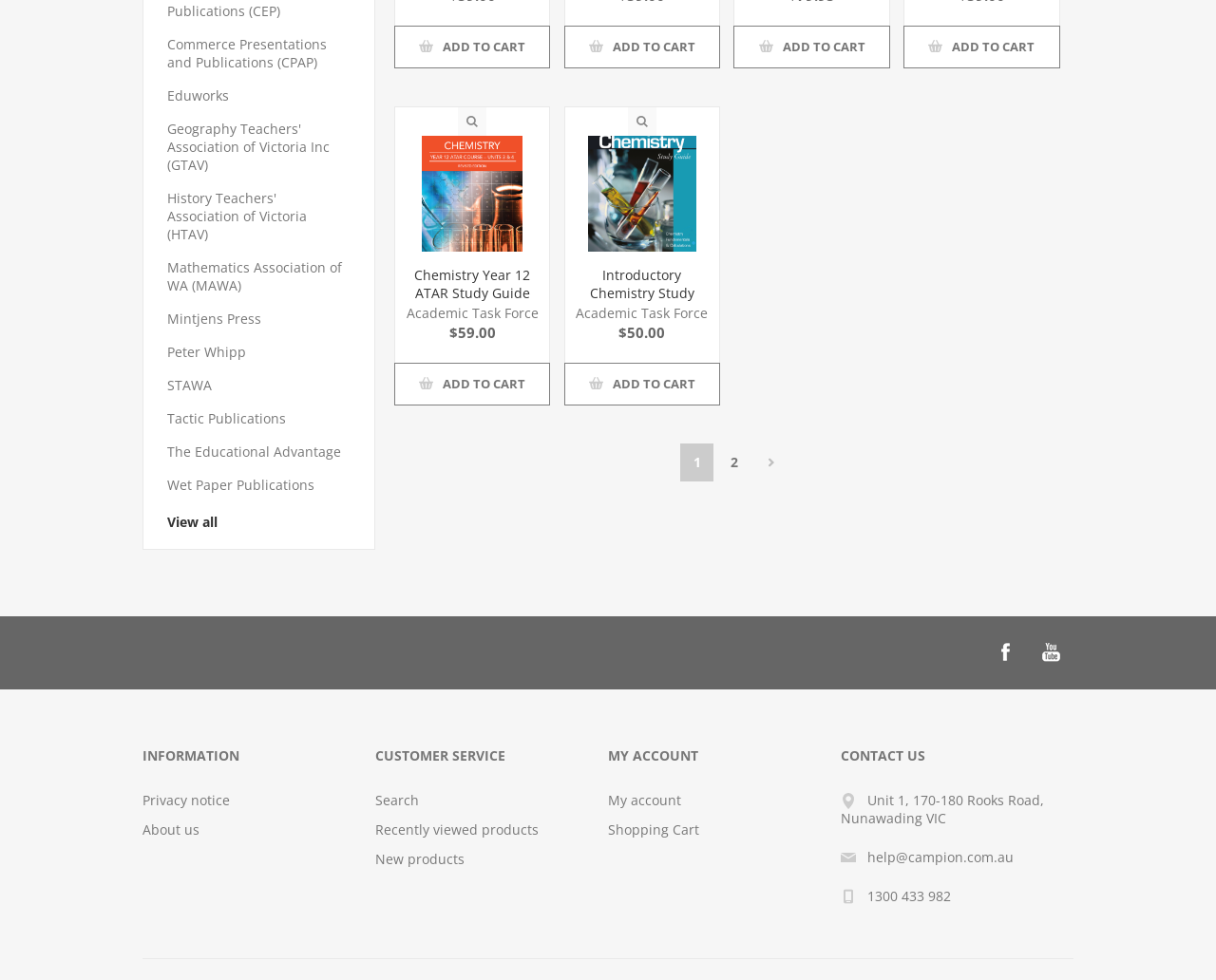Given the webpage screenshot, identify the bounding box of the UI element that matches this description: "Commerce Presentations and Publications (CPAP)".

[0.138, 0.036, 0.269, 0.073]